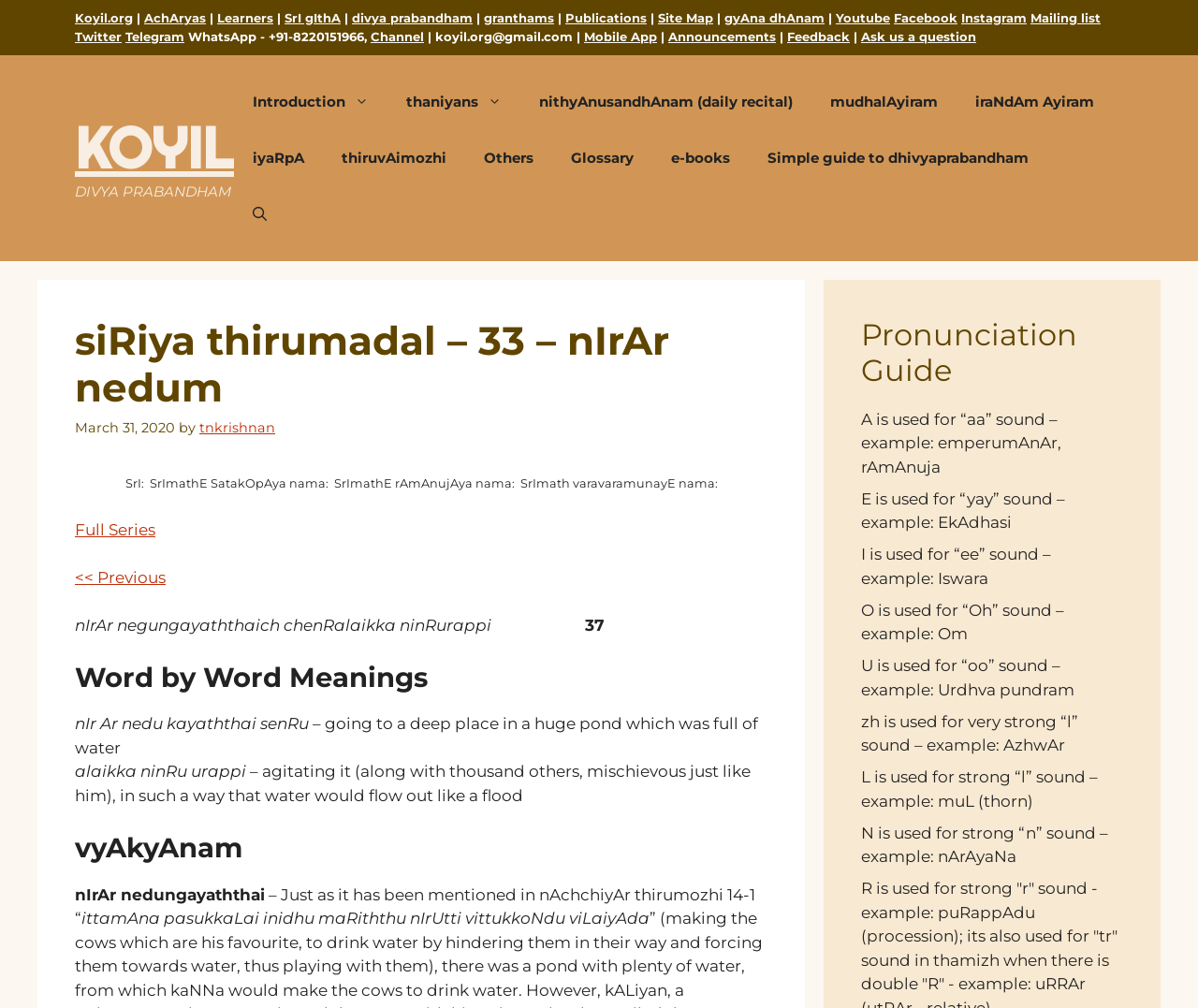Please identify the bounding box coordinates of the clickable element to fulfill the following instruction: "Search for something using the 'Open search' button". The coordinates should be four float numbers between 0 and 1, i.e., [left, top, right, bottom].

[0.195, 0.185, 0.238, 0.24]